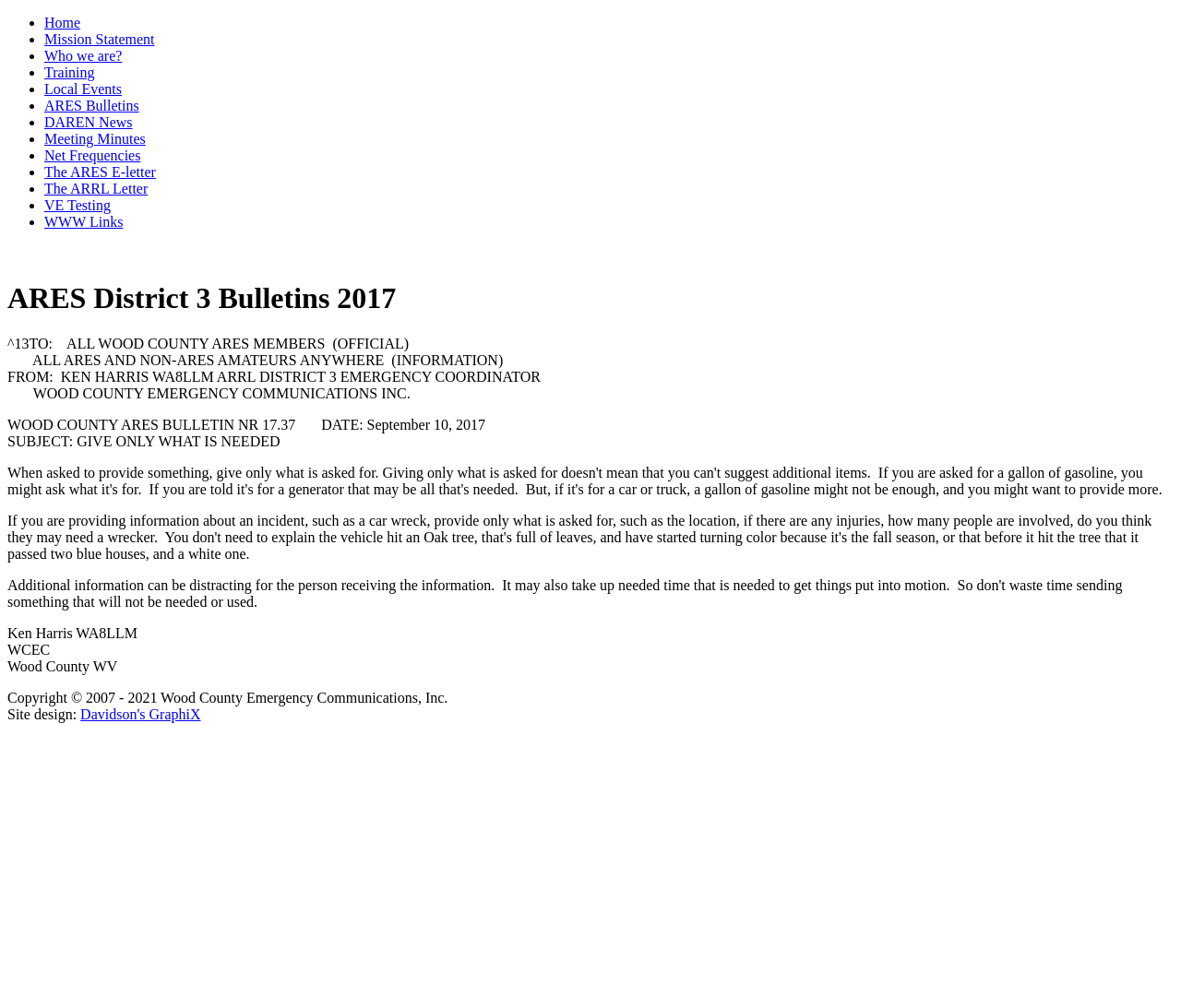Who designed the website?
Based on the image, answer the question with a single word or brief phrase.

Davidson's GraphiX